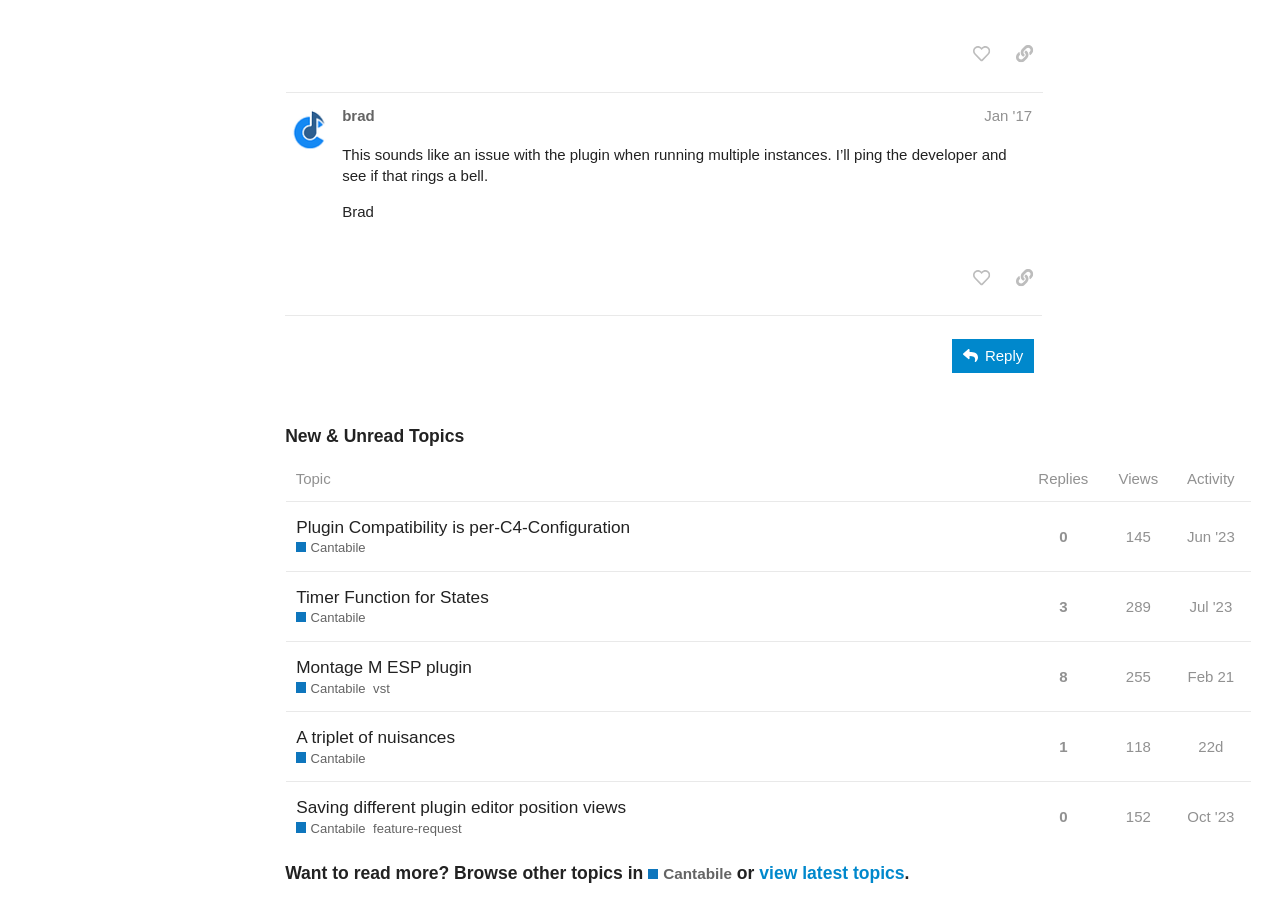Find the bounding box coordinates of the element you need to click on to perform this action: 'view topic 'Plugin Compatibility is per-C4-Configuration Cantabile''. The coordinates should be represented by four float values between 0 and 1, in the format [left, top, right, bottom].

[0.223, 0.566, 0.801, 0.629]